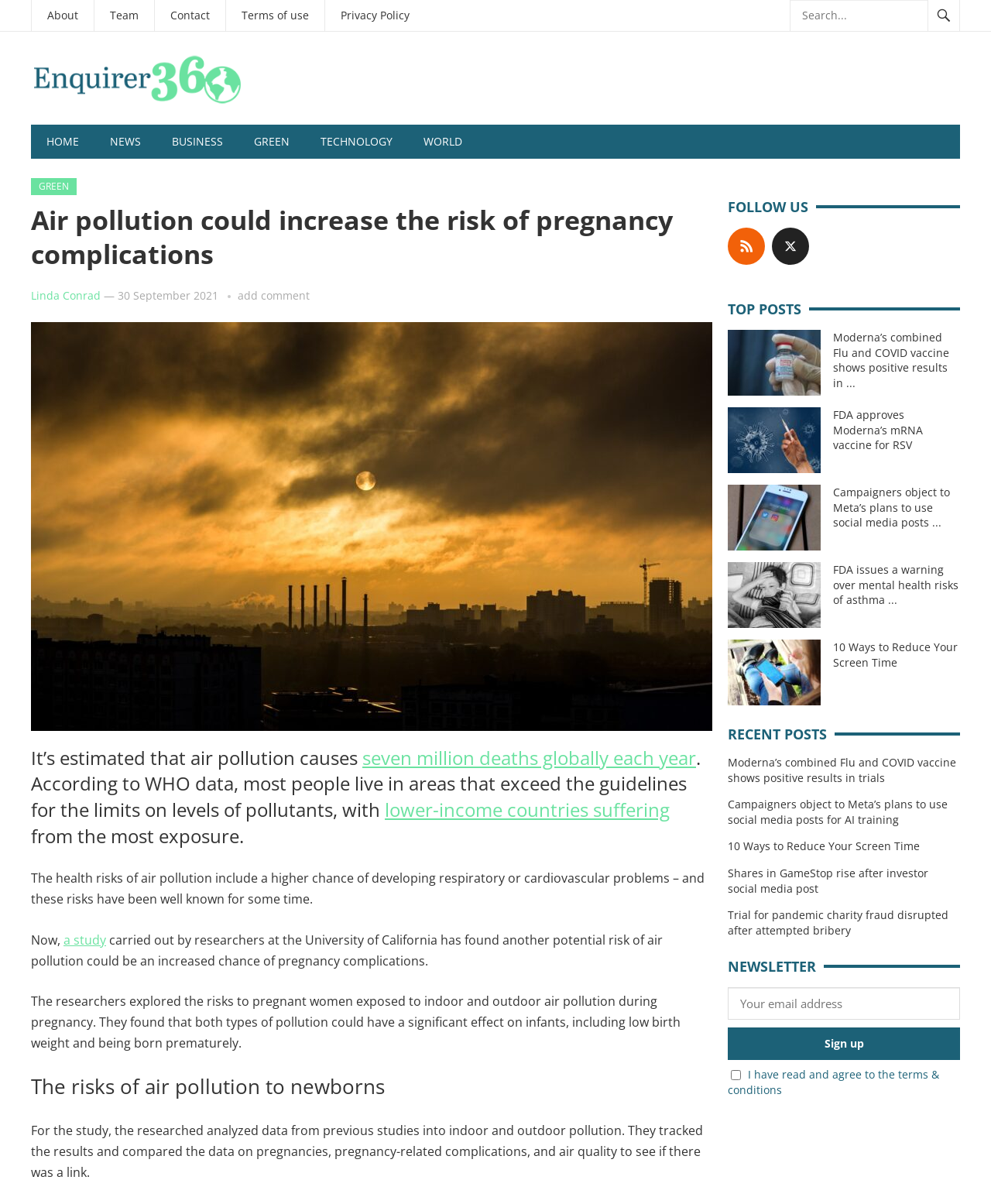Please identify the bounding box coordinates of the element on the webpage that should be clicked to follow this instruction: "Search for something". The bounding box coordinates should be given as four float numbers between 0 and 1, formatted as [left, top, right, bottom].

[0.798, 0.0, 0.938, 0.026]